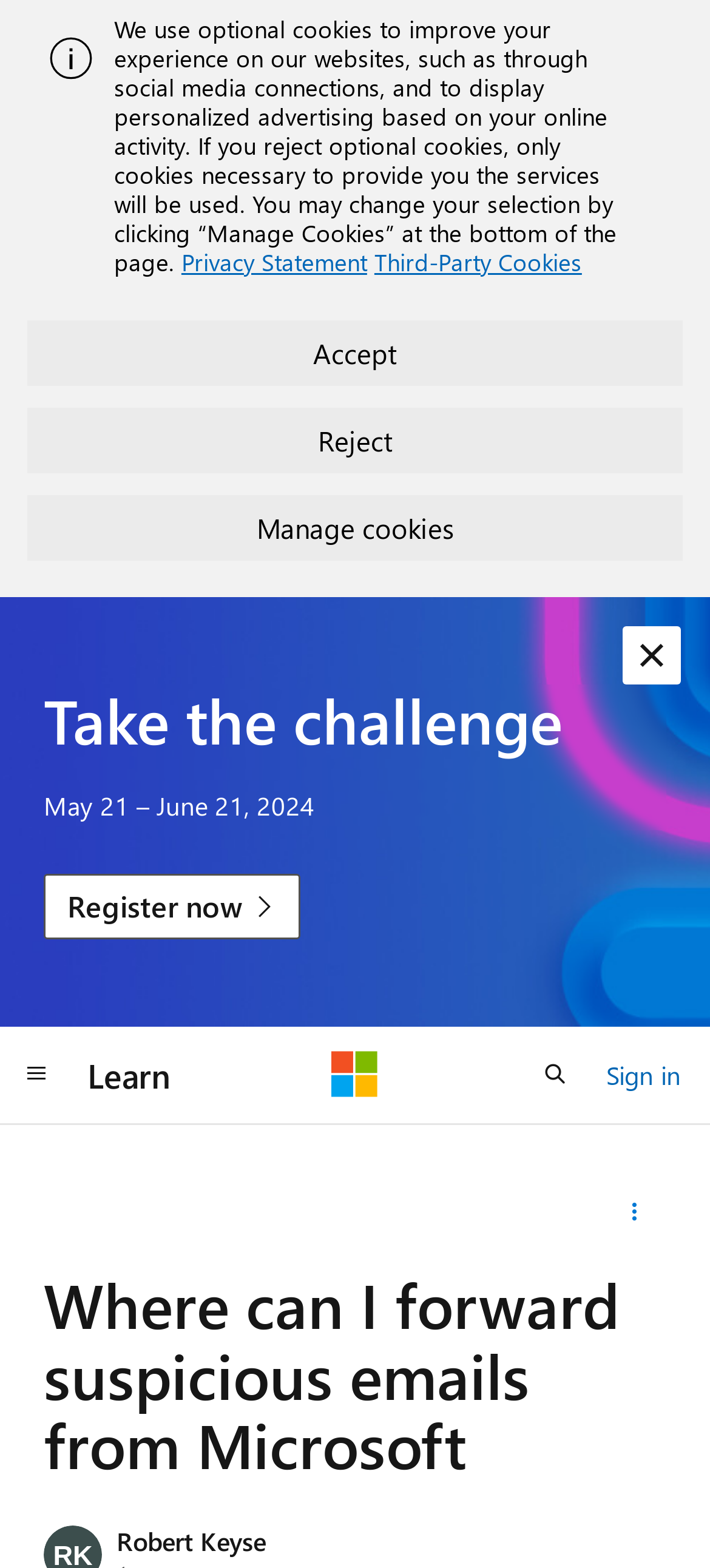Answer the question below with a single word or a brief phrase: 
What is the time period for the challenge mentioned on the webpage?

May 21 – June 21, 2024